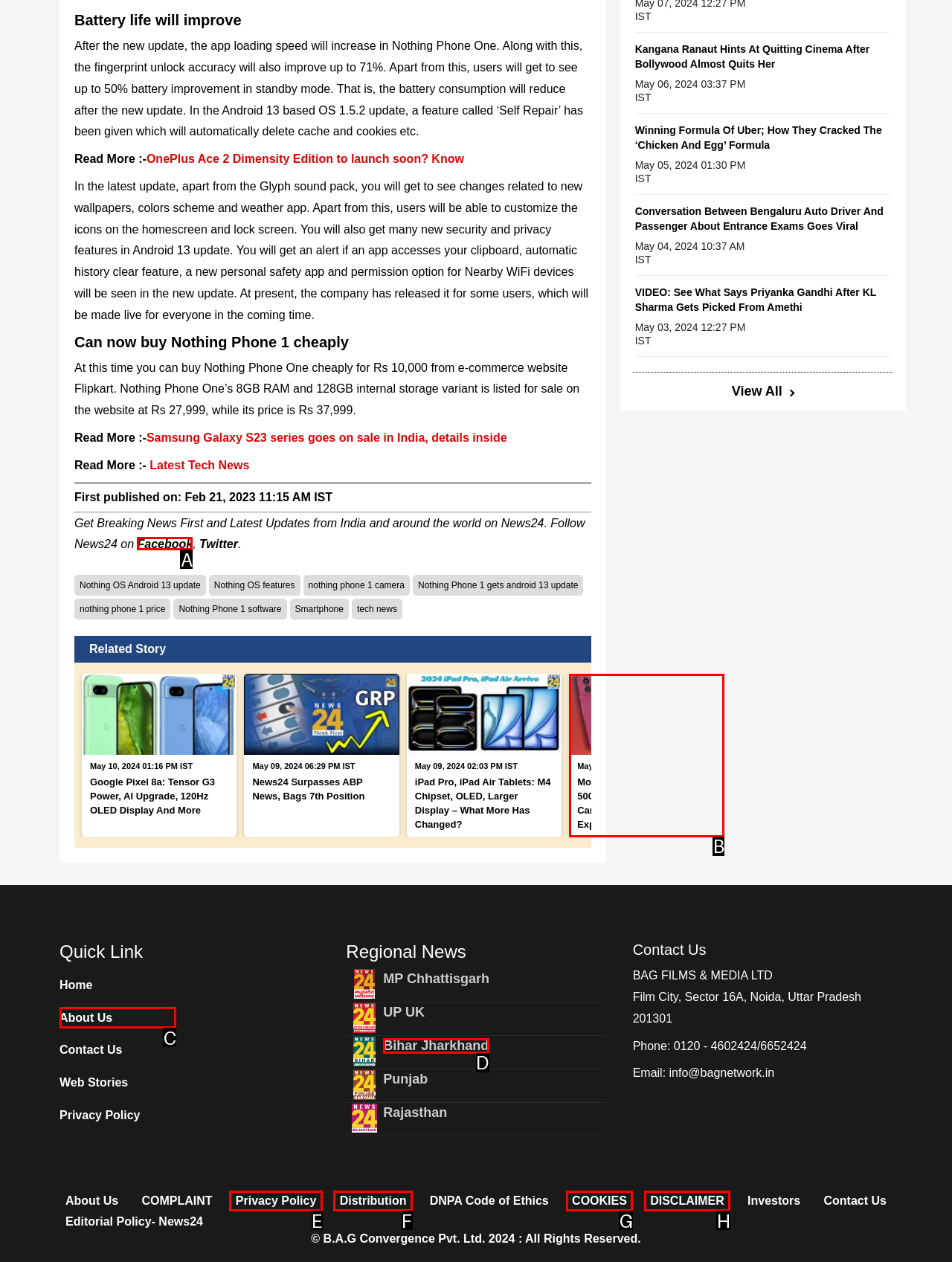Tell me which one HTML element I should click to complete the following task: Follow News24 on Facebook Answer with the option's letter from the given choices directly.

A